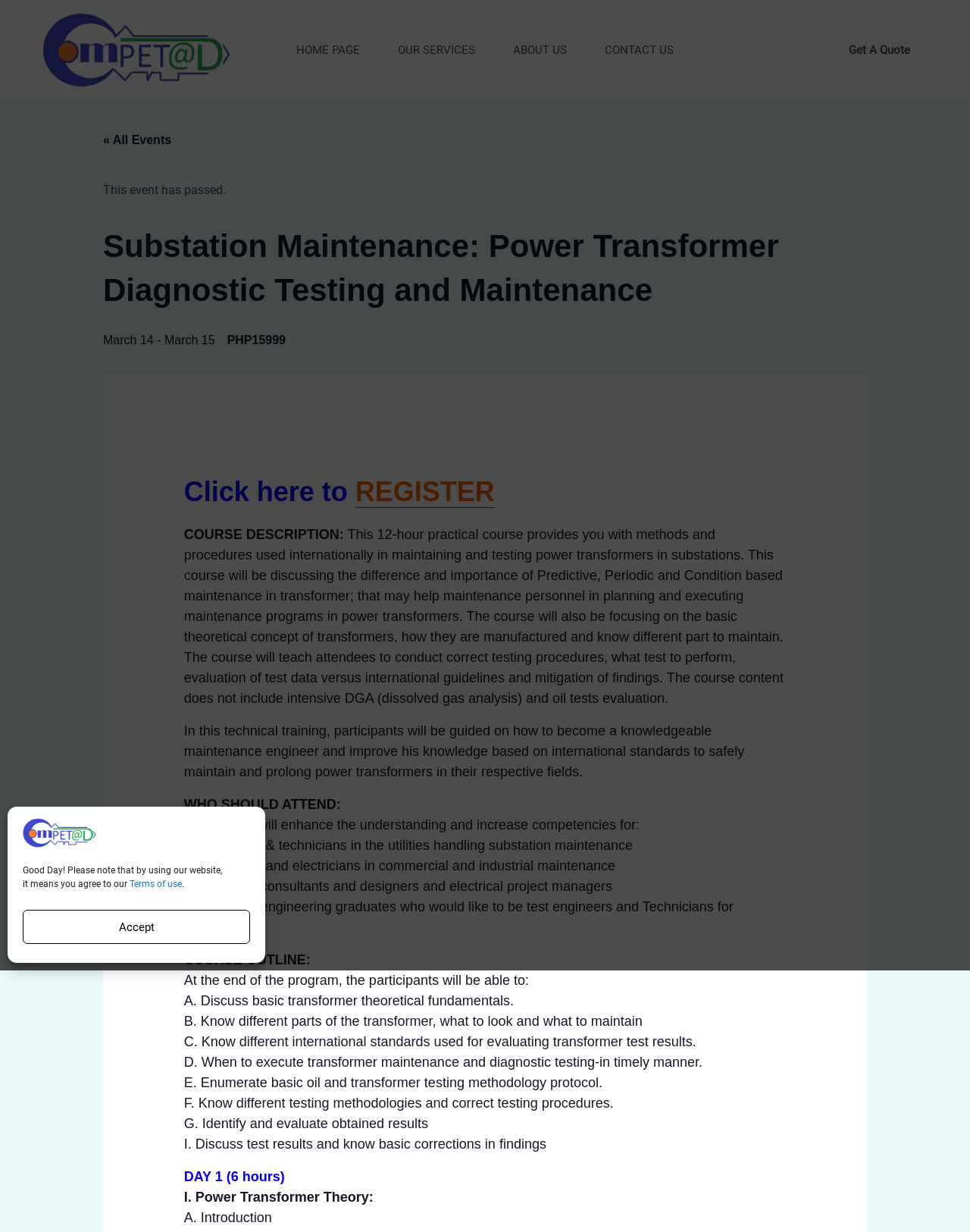What is the duration of the course?
Refer to the image and answer the question using a single word or phrase.

12 hours